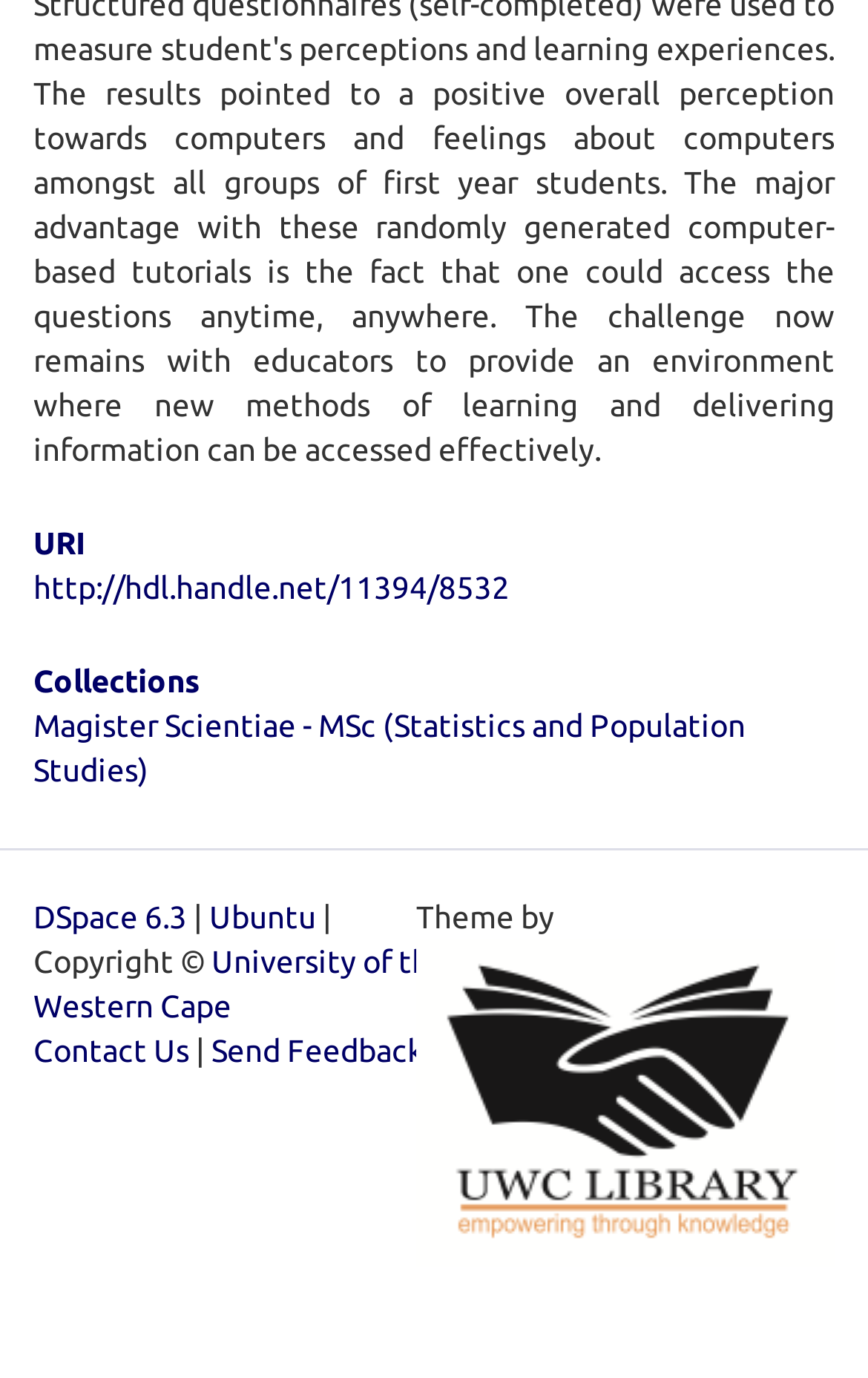What is the version of DSpace used? Based on the image, give a response in one word or a short phrase.

6.3